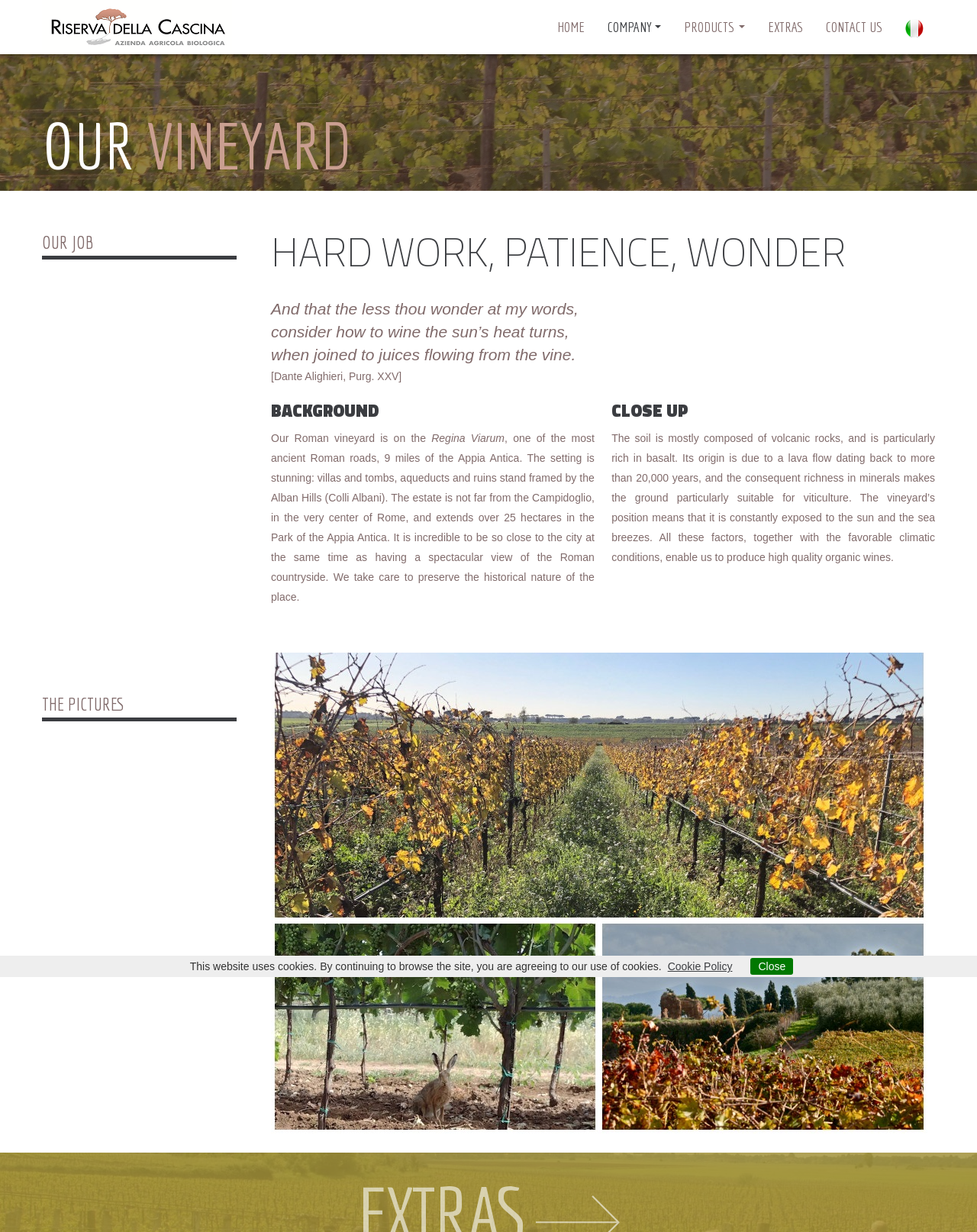Analyze the image and give a detailed response to the question:
What type of grapes are shown in one of the images?

The type of grapes shown in one of the images can be determined by reading the caption of the image, which states 'Sangiovese grapes'.